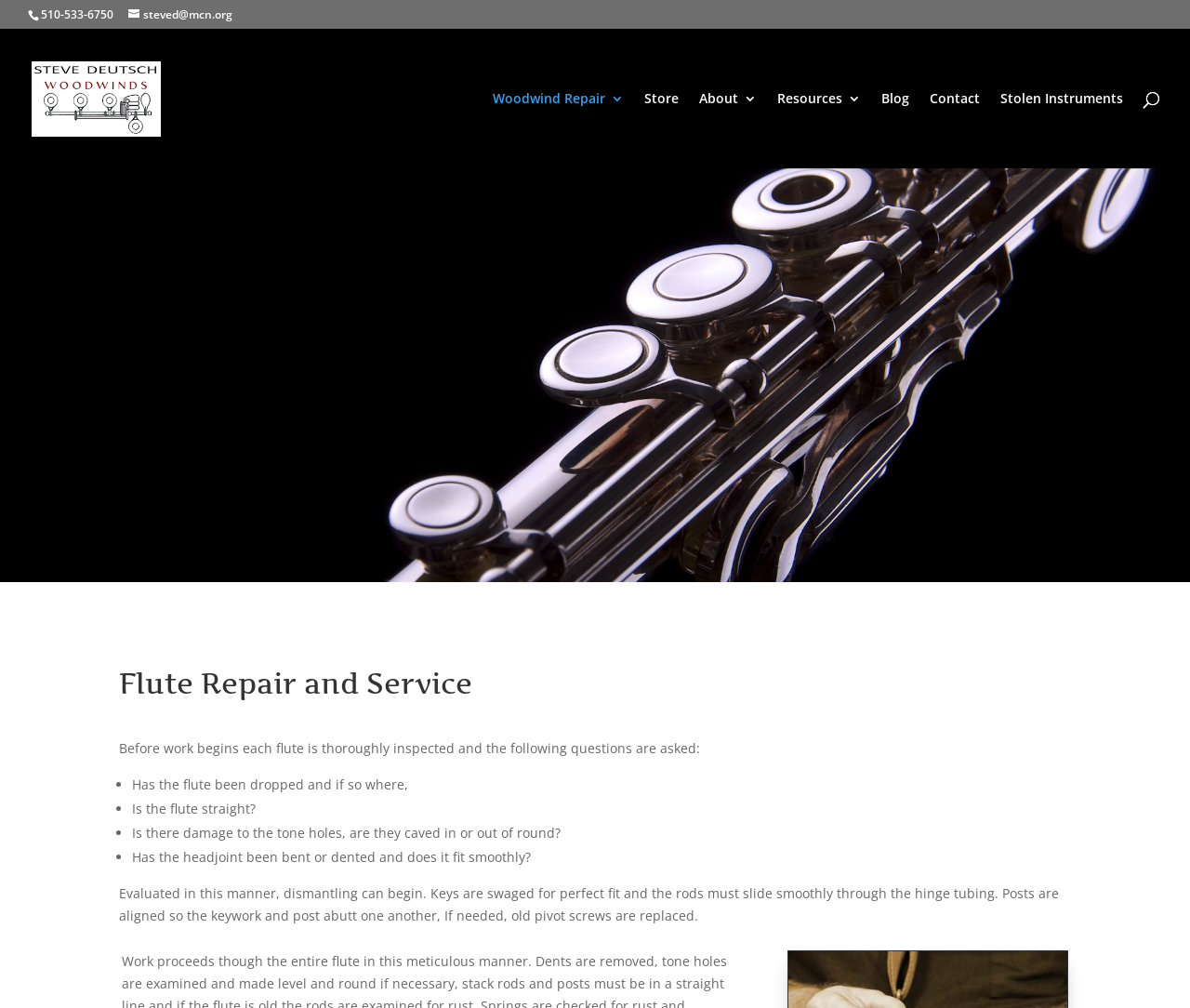What is the main service offered by Steve Deutsch Music?
Give a thorough and detailed response to the question.

I determined the main service by looking at the heading elements on the webpage. The most prominent heading is 'Flute Repair and Service', which suggests that this is the primary service offered by Steve Deutsch Music.